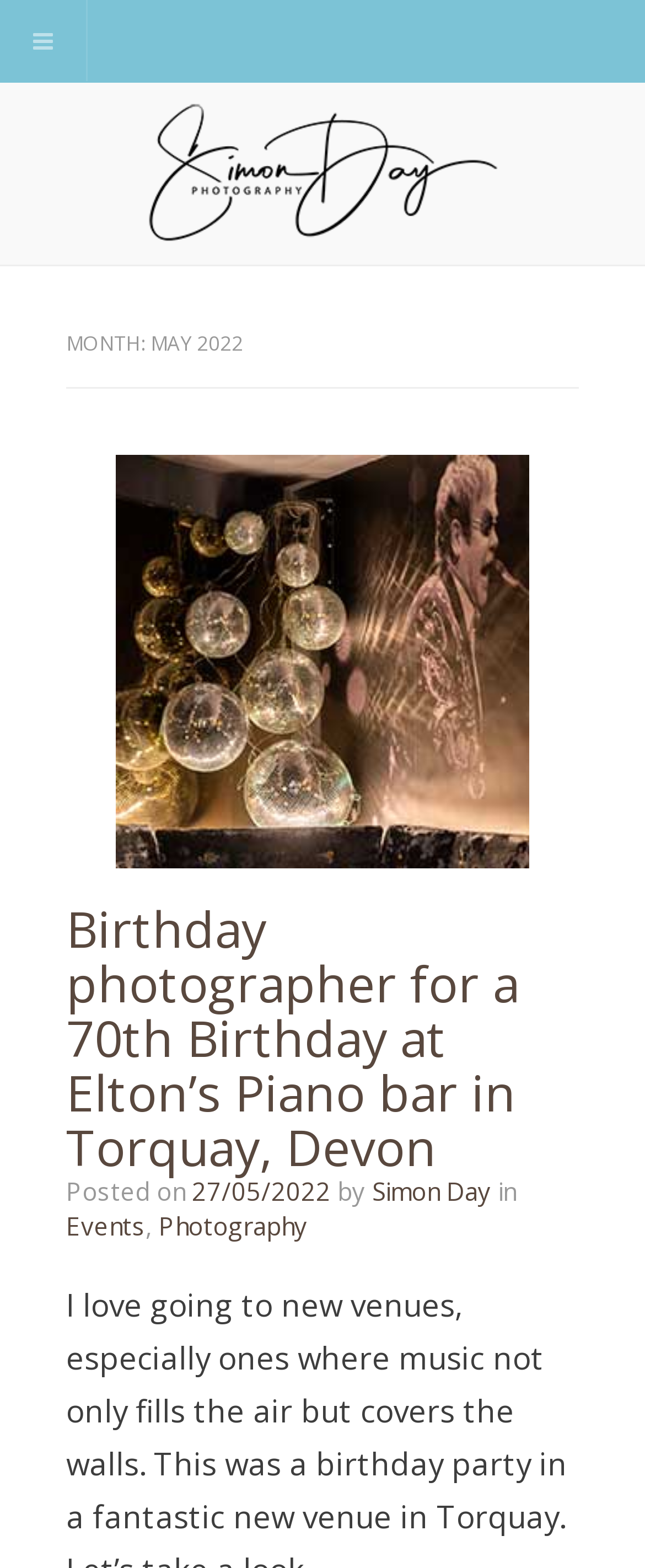Detail the various sections and features present on the webpage.

This webpage is about a photographer's recent news and events. At the top left corner, there is a button to toggle navigation. Next to it, there is a heading that displays the photographer's introduction, "Recent news. I am a Wedding, Portrait and Event photographer based in Torbay, Devon." Below this heading, there is a link with the same text, accompanied by an image.

The main content of the webpage is divided into sections, each with a heading indicating the month and year, "MONTH: MAY 2022". Within this section, there are links to specific news articles or events, such as "Birthday photographer for a 70th Birthday at Elton’s Piano bar in Torquay, Devon". Each article has a link to the full content, accompanied by the date and time it was posted, and the author's name, "Simon Day". The categories of the articles, such as "Events" and "Photography", are also listed as links.

There are multiple news articles or events listed on this webpage, each with a similar structure and layout. The overall layout is organized, with clear headings and concise text, making it easy to navigate and read.